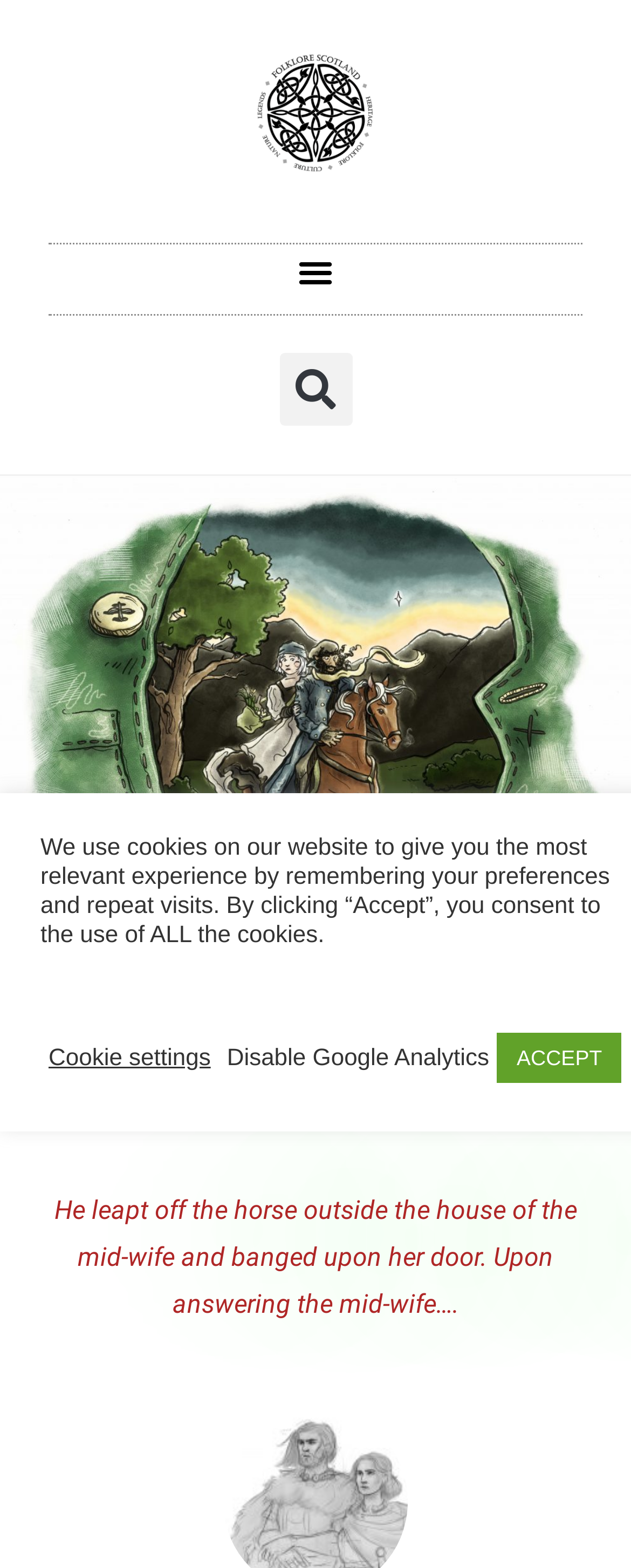Answer succinctly with a single word or phrase:
What is the text above the cookie settings button?

We use cookies on our website...